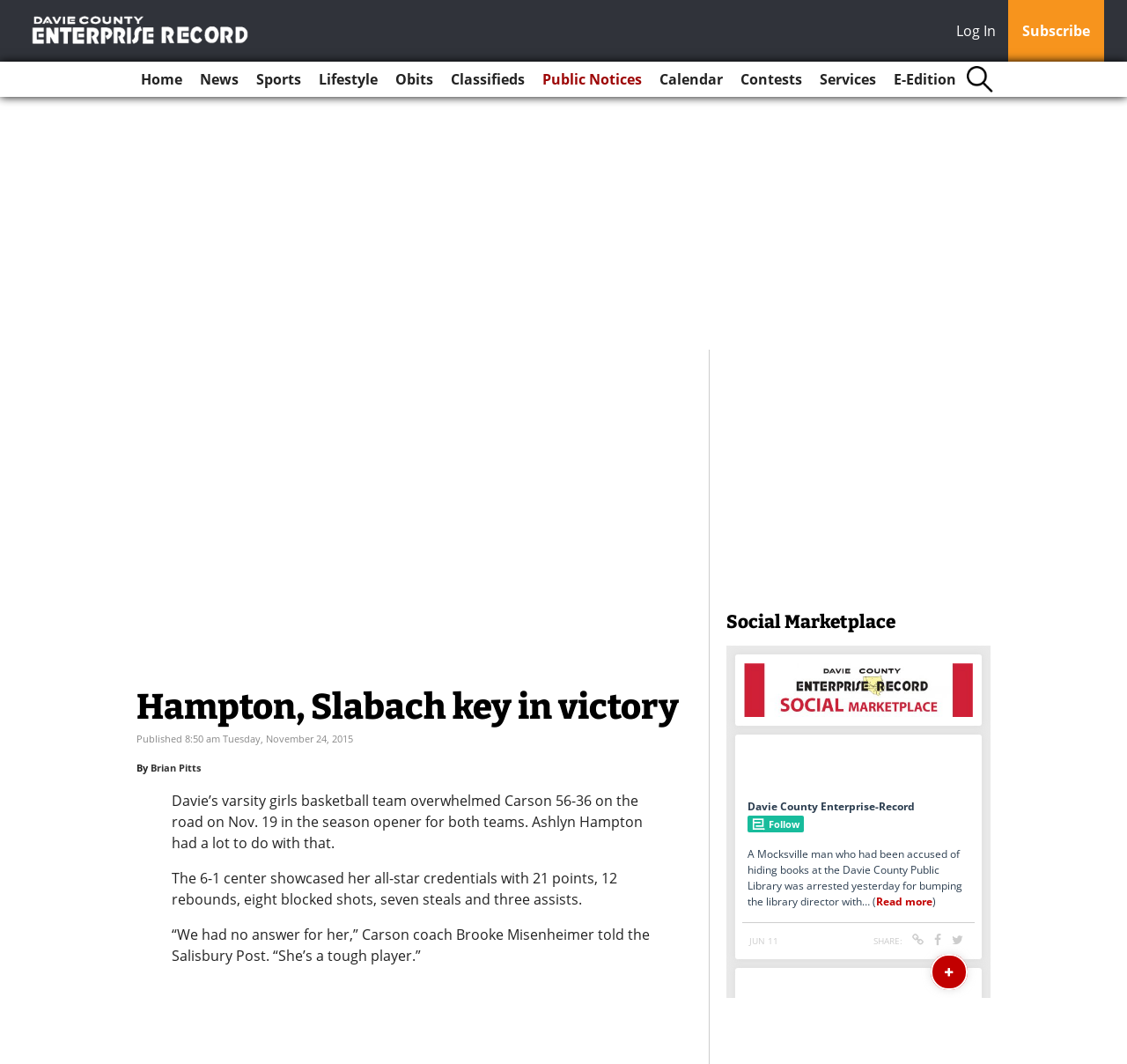Locate the UI element described as follows: "Other Brews". Return the bounding box coordinates as four float numbers between 0 and 1 in the order [left, top, right, bottom].

None